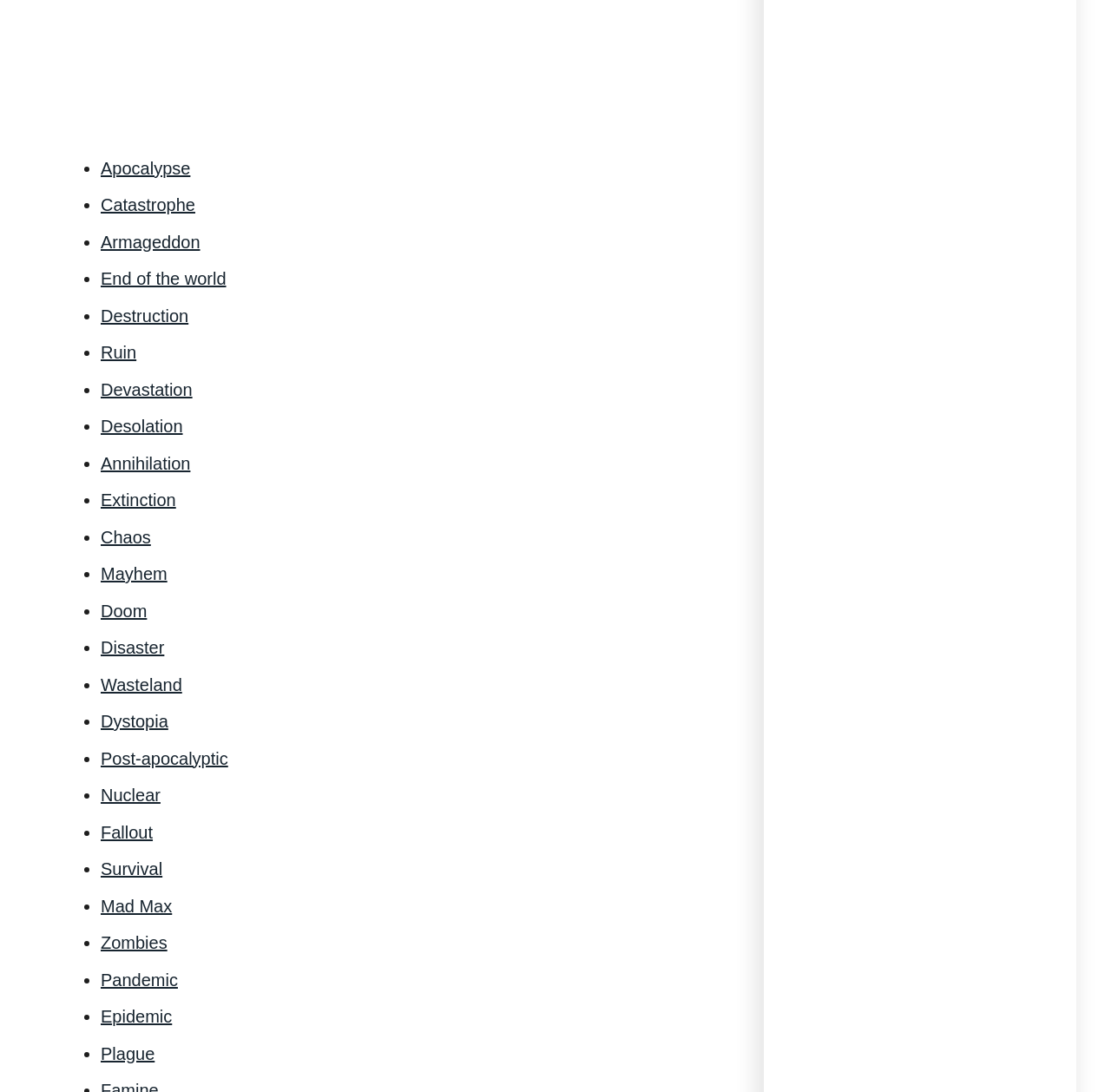Determine the bounding box coordinates of the clickable element to complete this instruction: "Click Post-apocalyptic". Provide the coordinates in the format of four float numbers between 0 and 1, [left, top, right, bottom].

[0.091, 0.686, 0.205, 0.703]